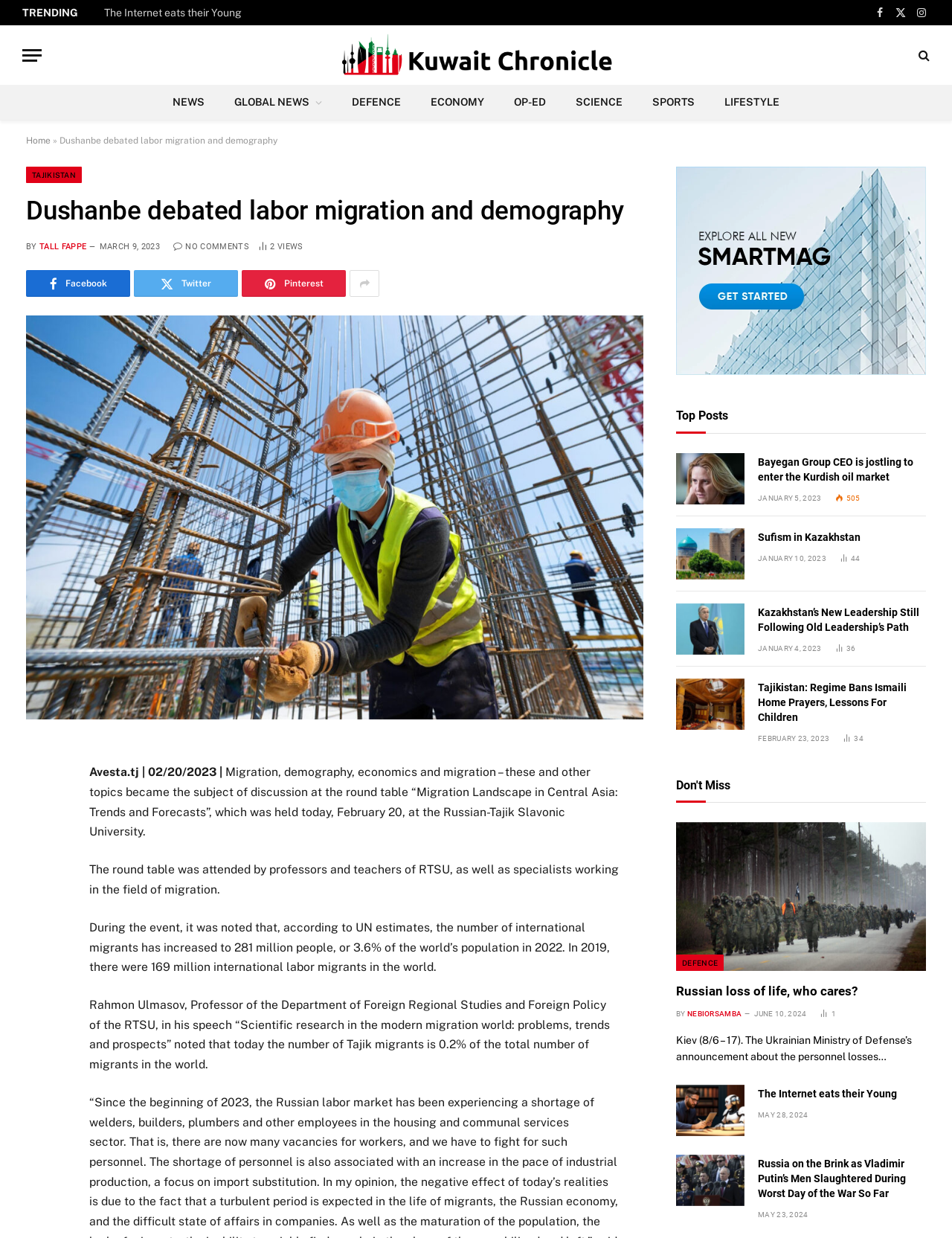From the webpage screenshot, predict the bounding box of the UI element that matches this description: "No Comments".

[0.182, 0.196, 0.262, 0.203]